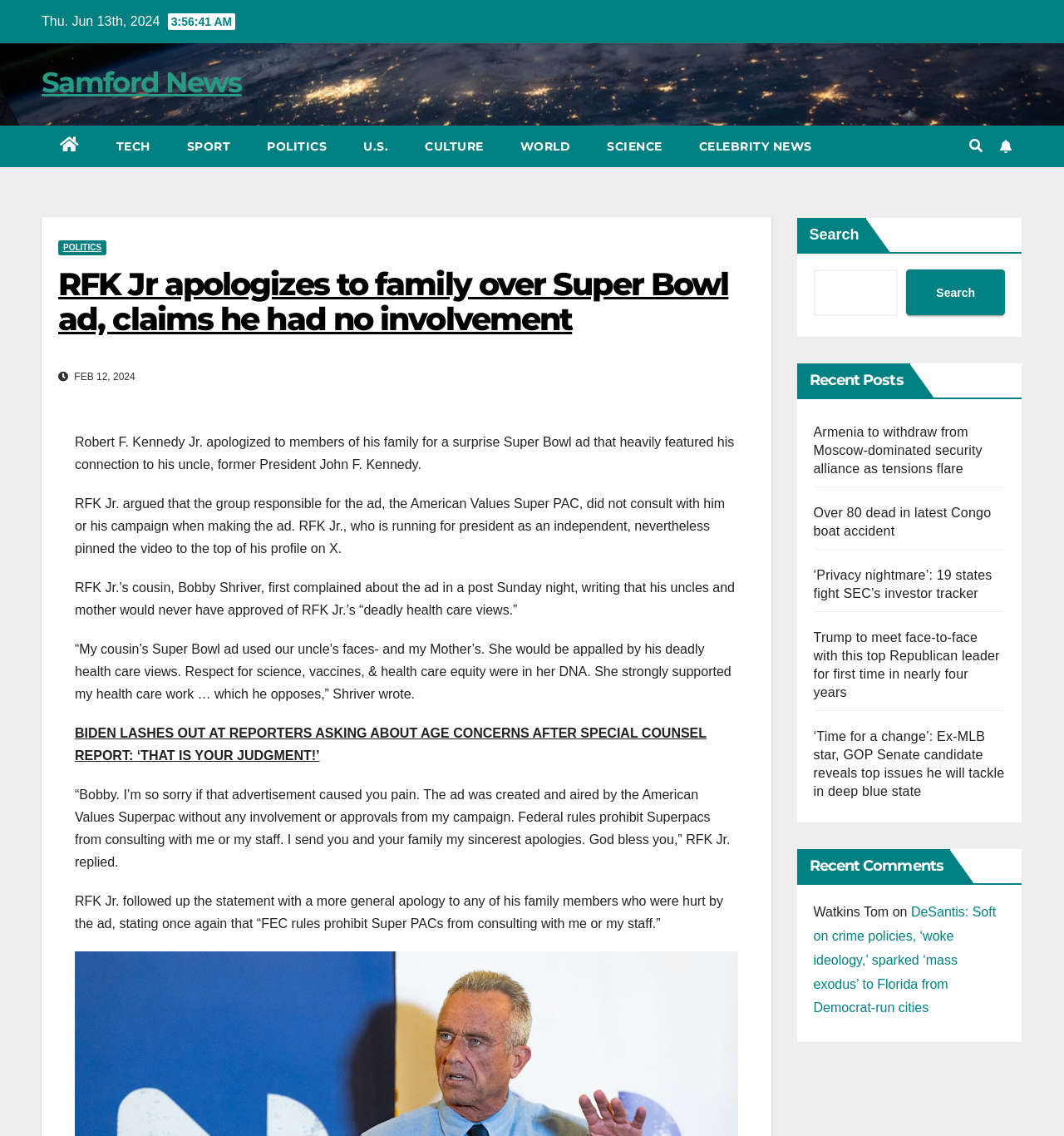What categories are available on the webpage?
Look at the screenshot and provide an in-depth answer.

I found the categories by looking at the links on the top of the webpage, which are labeled as 'TECH', 'SPORT', 'POLITICS', 'U.S.', 'CULTURE', 'WORLD', 'SCIENCE', and 'CELEBRITY NEWS'.